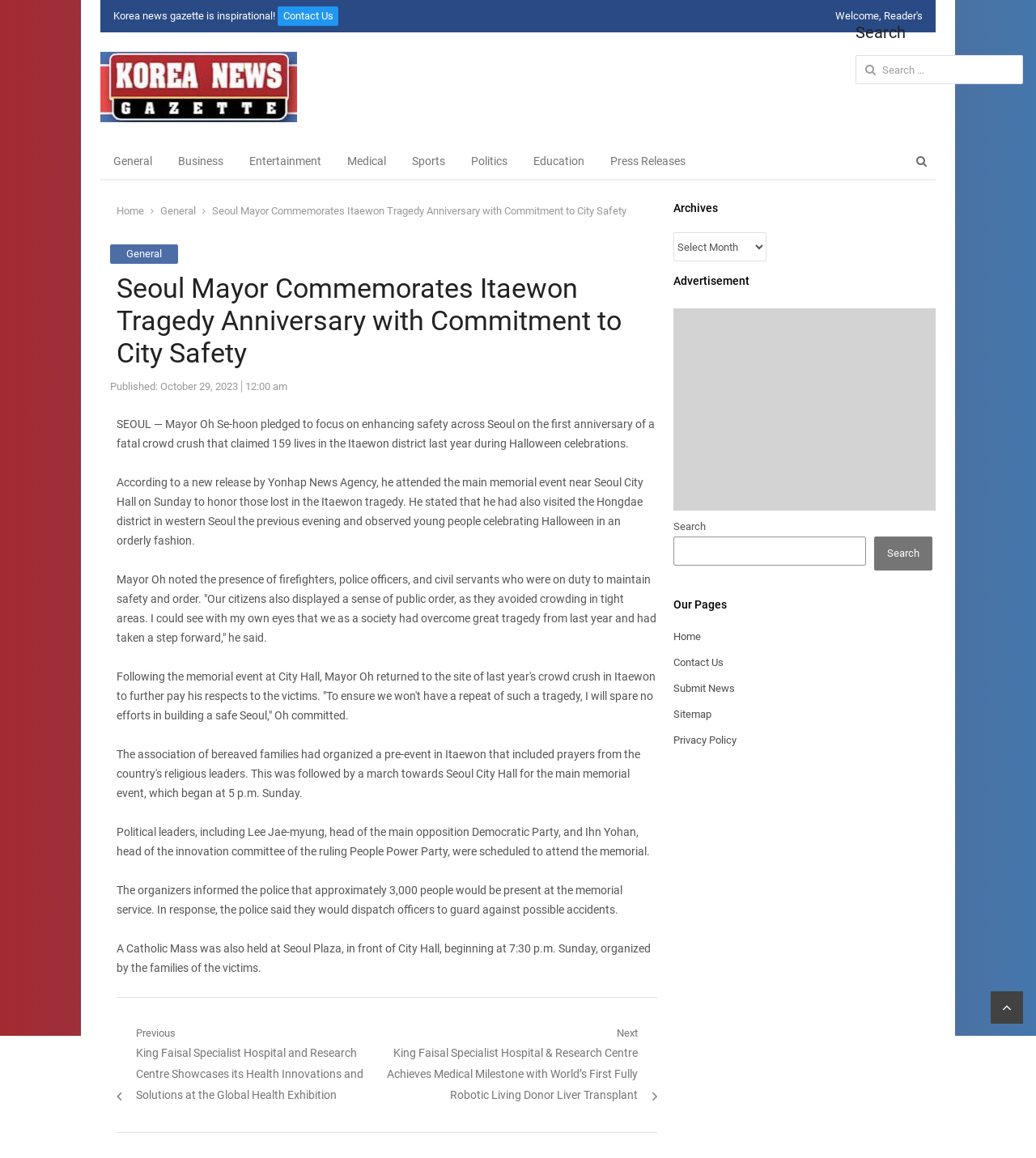Construct a thorough caption encompassing all aspects of the webpage.

This webpage is about the Korea News Gazette, a news website. At the top, there is a header section with the website's logo, "Korea News Gazette", and a navigation menu with links to various categories such as "General", "Business", "Entertainment", and more. Below the header, there is a search bar where users can search for specific topics.

The main content of the webpage is an article about Seoul's mayor commemorating the anniversary of the Itaewon tragedy, with a focus on enhancing safety across the city. The article is divided into several paragraphs, with headings and subheadings. There are no images in the article section.

On the right side of the webpage, there is a sidebar with several sections, including "Archives", "Advertisement", and "Our Pages". The "Archives" section has a dropdown menu, while the "Our Pages" section has links to other pages on the website, such as "Home", "Contact Us", and "Submit News".

At the bottom of the webpage, there is a footer section with links to "Posts" and a navigation menu to previous and next posts. There is also a "Search" bar and a link to scroll to the top of the page.

Overall, the webpage has a clean and organized layout, with a focus on presenting news articles and providing easy navigation to other sections of the website.